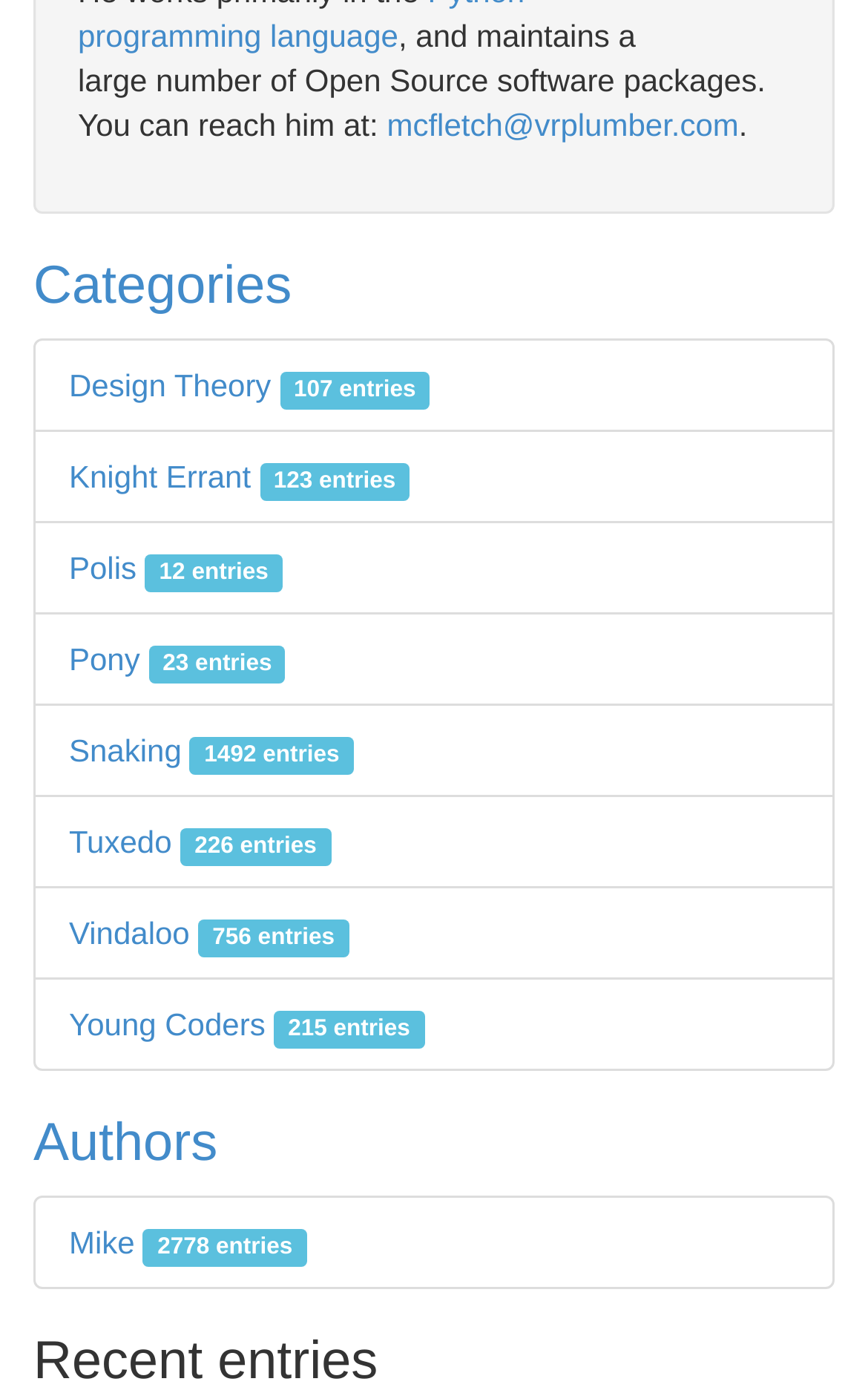Provide a brief response in the form of a single word or phrase:
How many categories are listed?

7